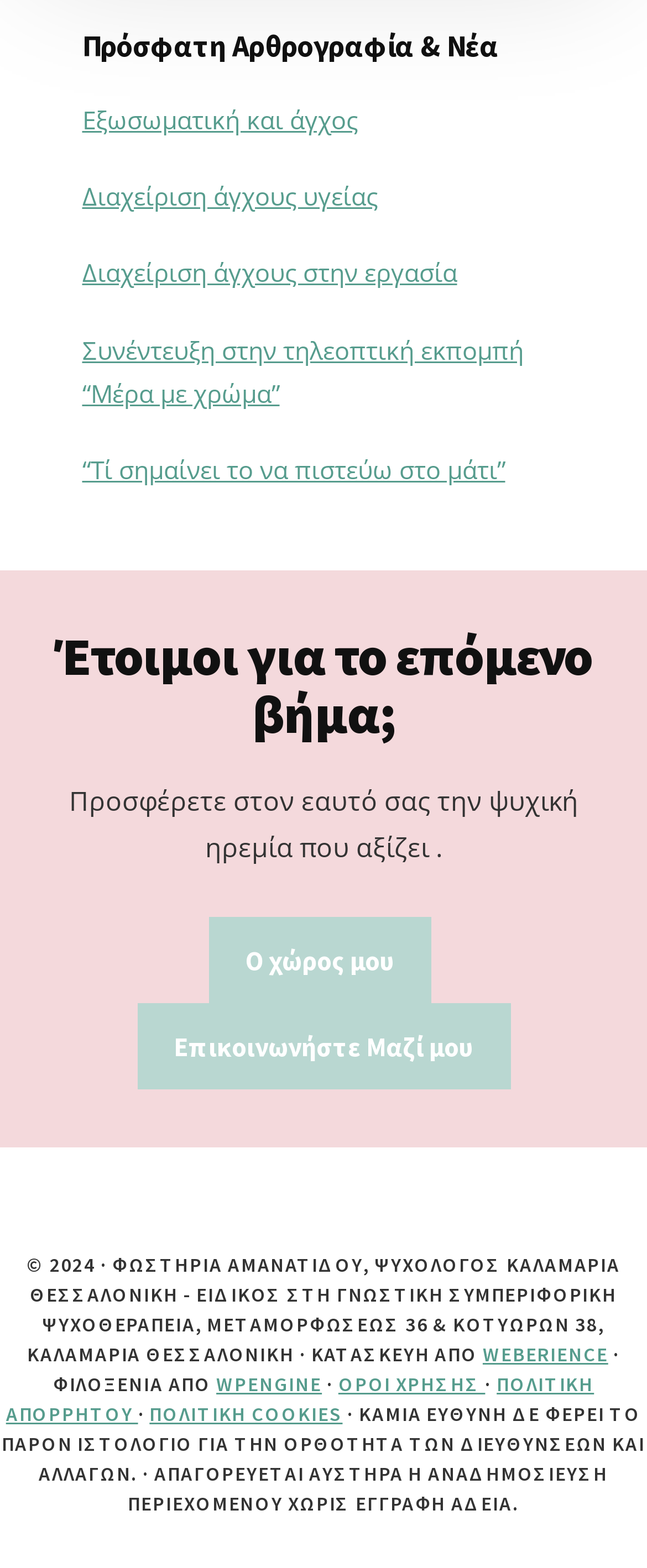Please identify the bounding box coordinates of the region to click in order to complete the task: "View code of the District of Columbia". The coordinates must be four float numbers between 0 and 1, specified as [left, top, right, bottom].

None